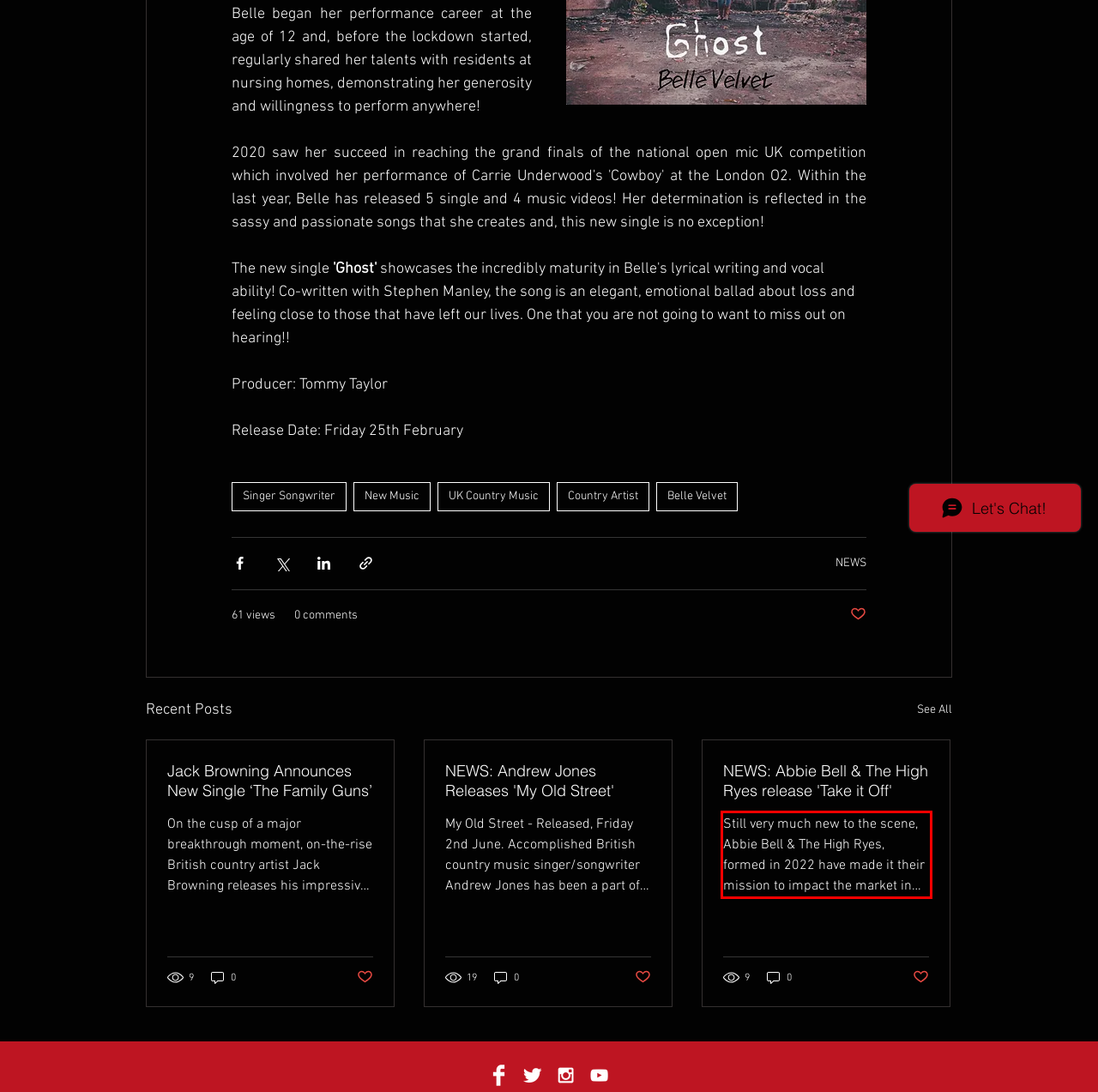Observe the screenshot of the webpage that includes a red rectangle bounding box. Conduct OCR on the content inside this red bounding box and generate the text.

Still very much new to the scene, Abbie Bell & The High Ryes, formed in 2022 have made it their mission to impact the market in their native Scotland and beyond. And thanks to their traditional sound